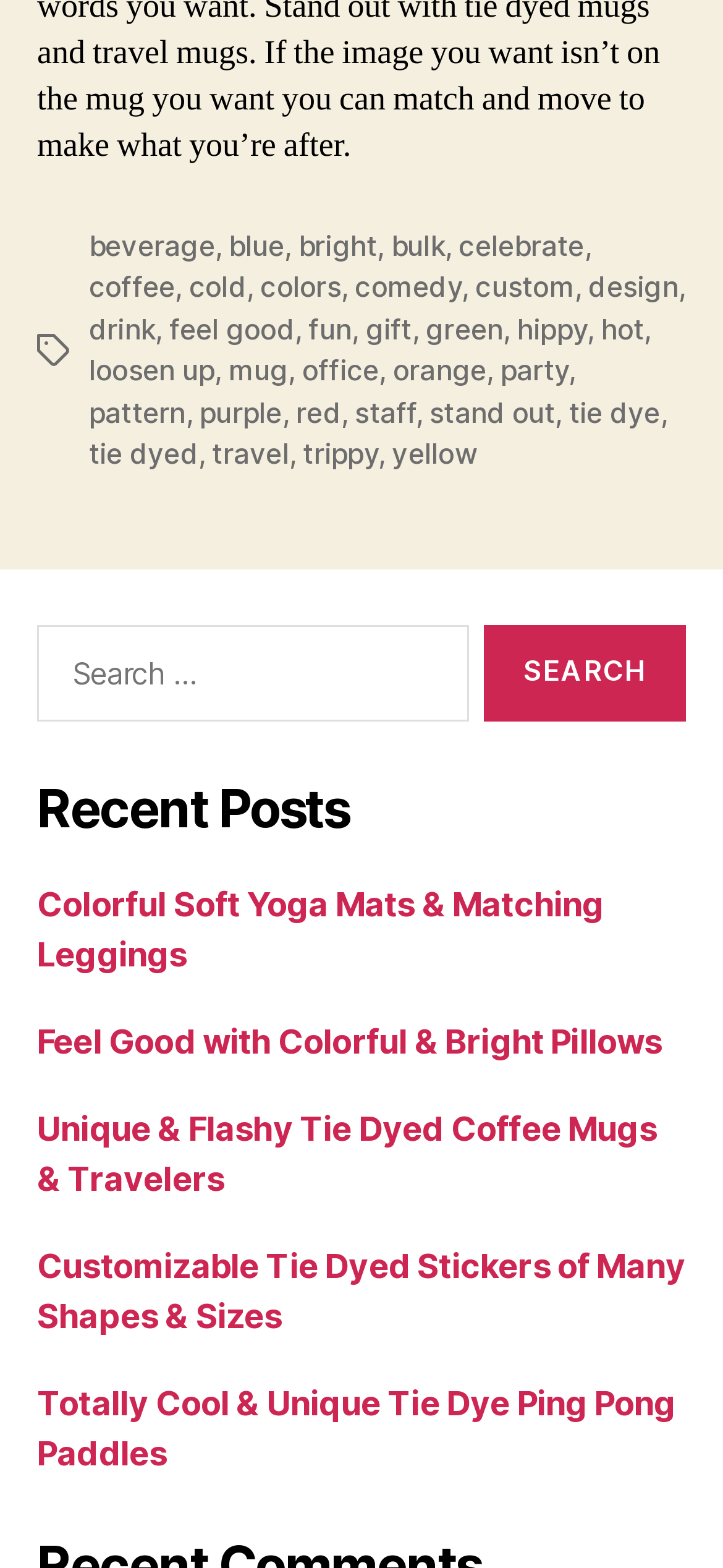Refer to the image and provide an in-depth answer to the question:
What is the theme of the products on this website?

The website appears to specialize in tie dye and colorful products, as evident from the links under 'Recent Posts' and the tags listed at the top of the webpage, which include 'tie dye', 'colors', 'bright', and so on.